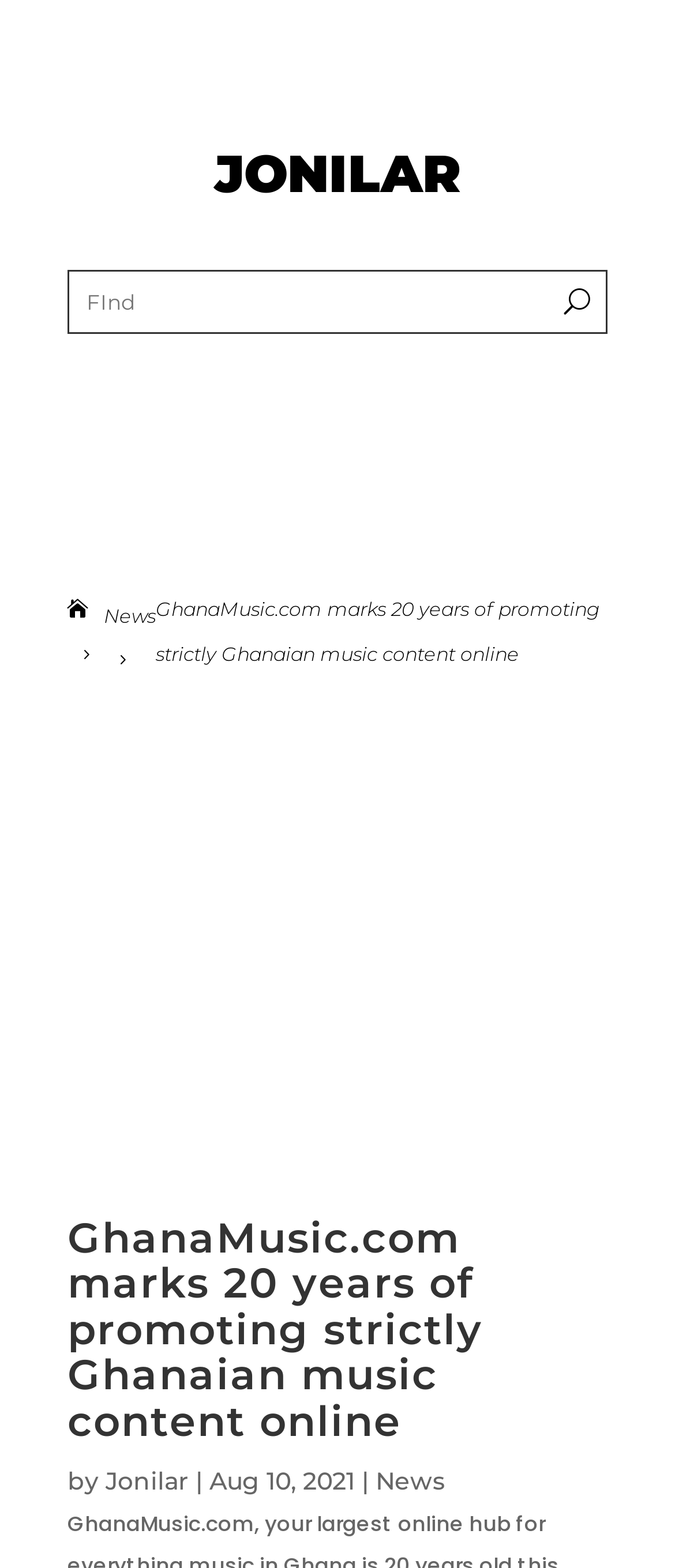Who is the author of the article?
Using the visual information, reply with a single word or short phrase.

Jonilar